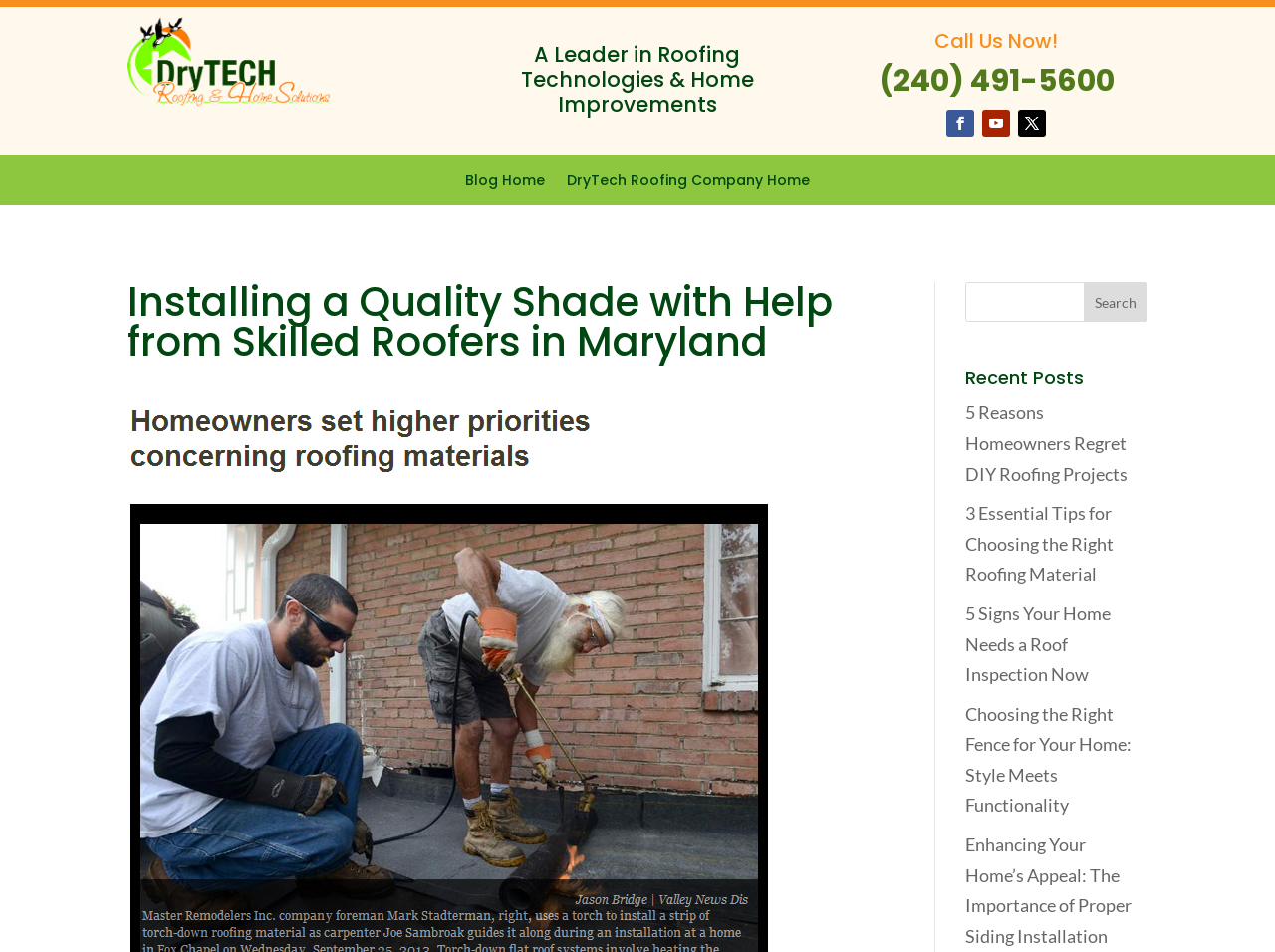Pinpoint the bounding box coordinates of the element you need to click to execute the following instruction: "Read the 5 Reasons Homeowners Regret DIY Roofing Projects article". The bounding box should be represented by four float numbers between 0 and 1, in the format [left, top, right, bottom].

[0.757, 0.422, 0.885, 0.509]